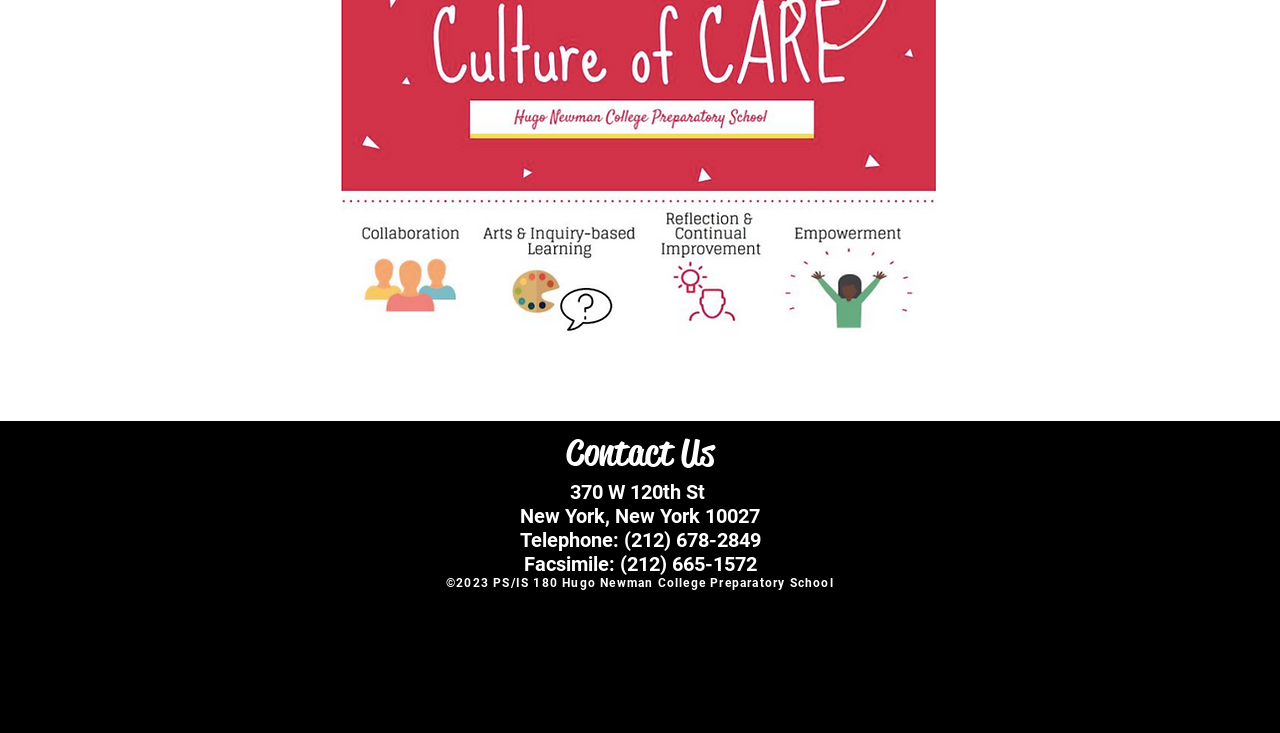Please provide the bounding box coordinates in the format (top-left x, top-left y, bottom-right x, bottom-right y). Remember, all values are floating point numbers between 0 and 1. What is the bounding box coordinate of the region described as: aria-label="Amazon - White Circle"

[0.521, 0.918, 0.552, 0.973]